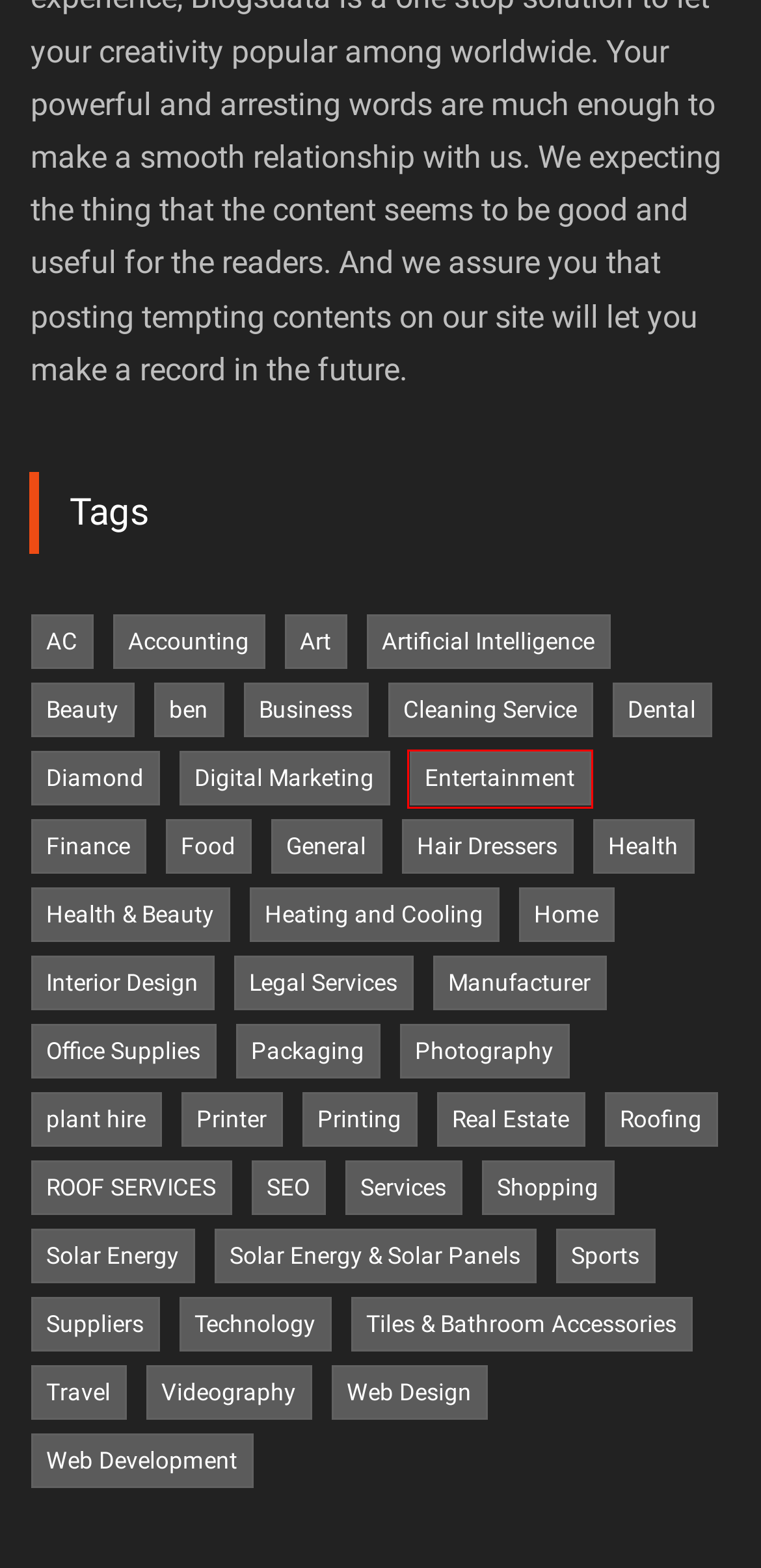Examine the screenshot of the webpage, which includes a red bounding box around an element. Choose the best matching webpage description for the page that will be displayed after clicking the element inside the red bounding box. Here are the candidates:
A. ROOF SERVICES Archives - MR Blogger
B. Best Cleaning Service Guest Posting Sites - Blogs Data
C. Best Web Design Guest Posting Sites - Blogs Data
D. Diamond Archives - MR Blogger
E. Best Food Guest Posting Sites - Blogs Data
F. Best Entertainment Guest Posting Sites - Blogs Data
G. Best Art Guest Posting Sites - Blogs Data
H. Best Photography Guest Posting Sites - Blogs Data

F